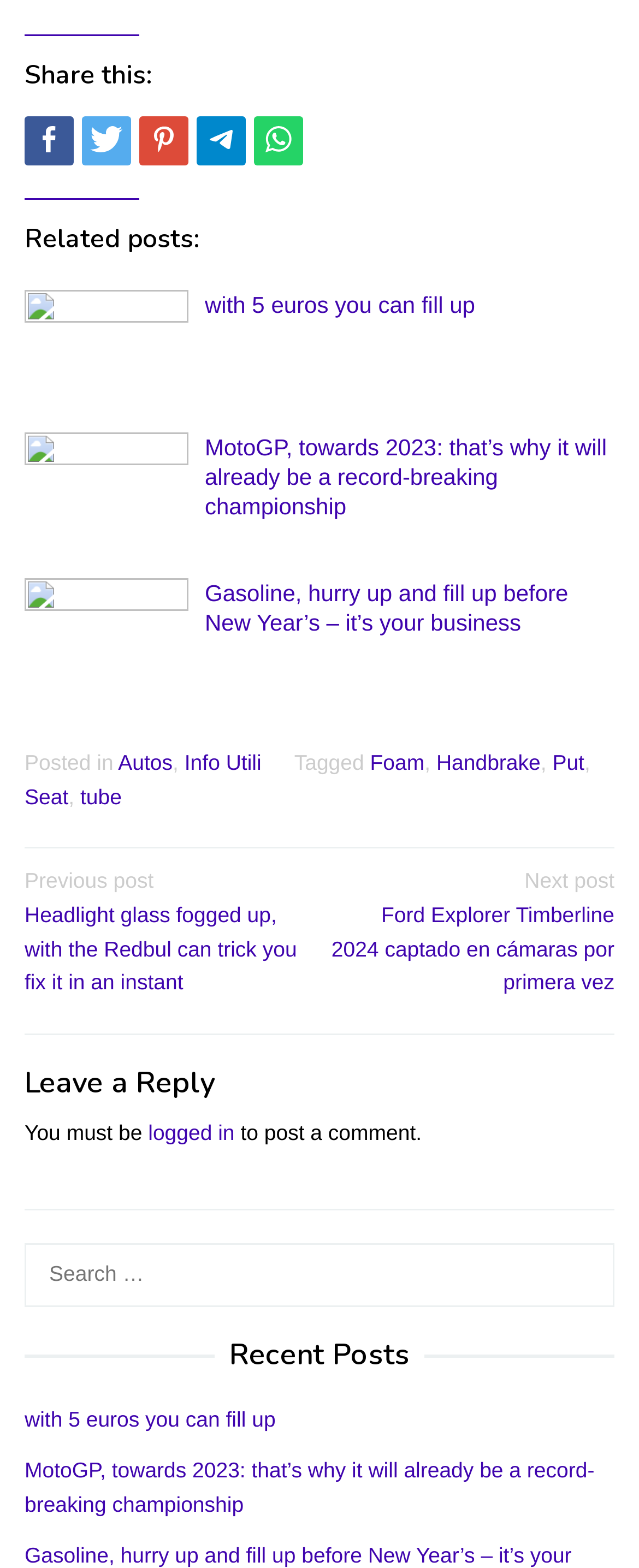Provide a brief response to the question below using a single word or phrase: 
What is the function of the 'Search for:' box?

Search the website